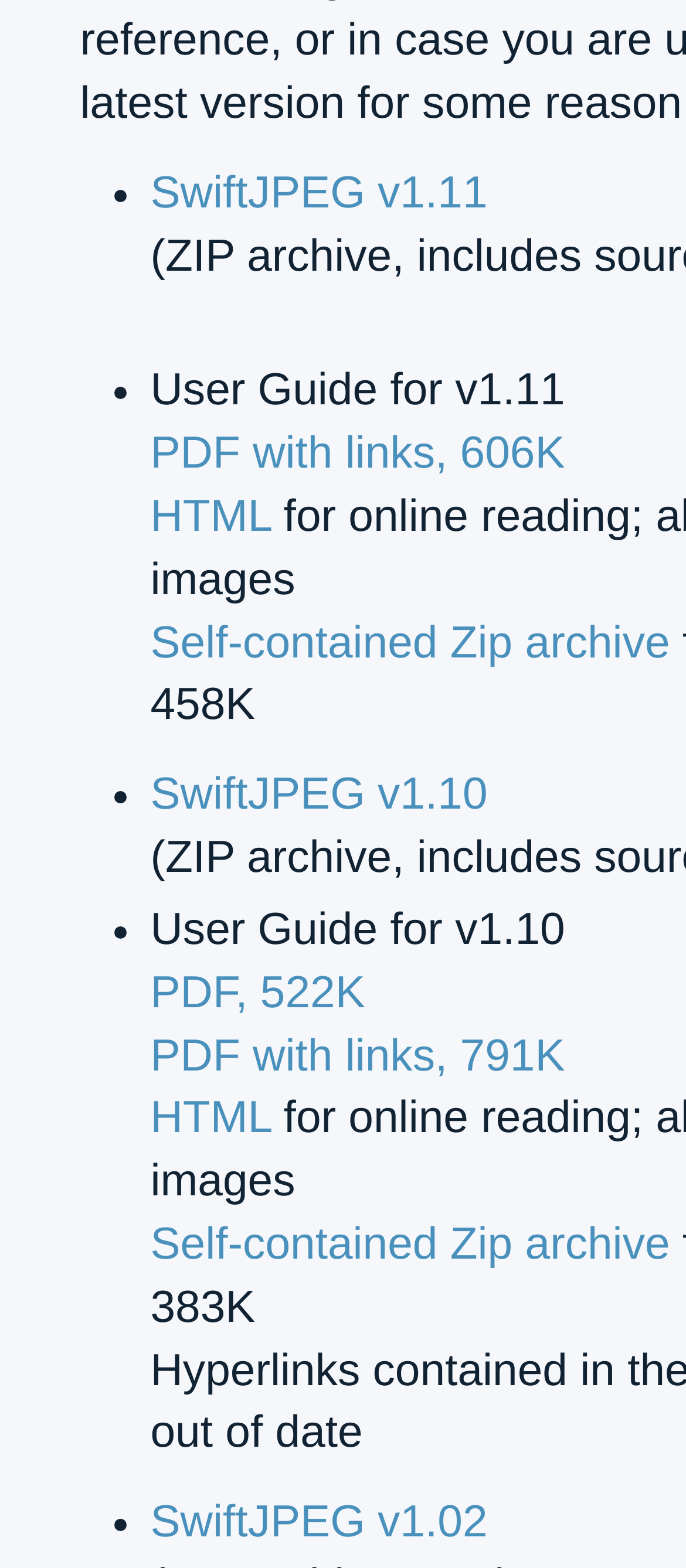Is there a link to an HTML version of the user guide for SwiftJPEG v1.02?
Provide a detailed and extensive answer to the question.

I looked at the links under SwiftJPEG v1.02 and found a link labeled 'HTML', which suggests that it is a link to an HTML version of the user guide.